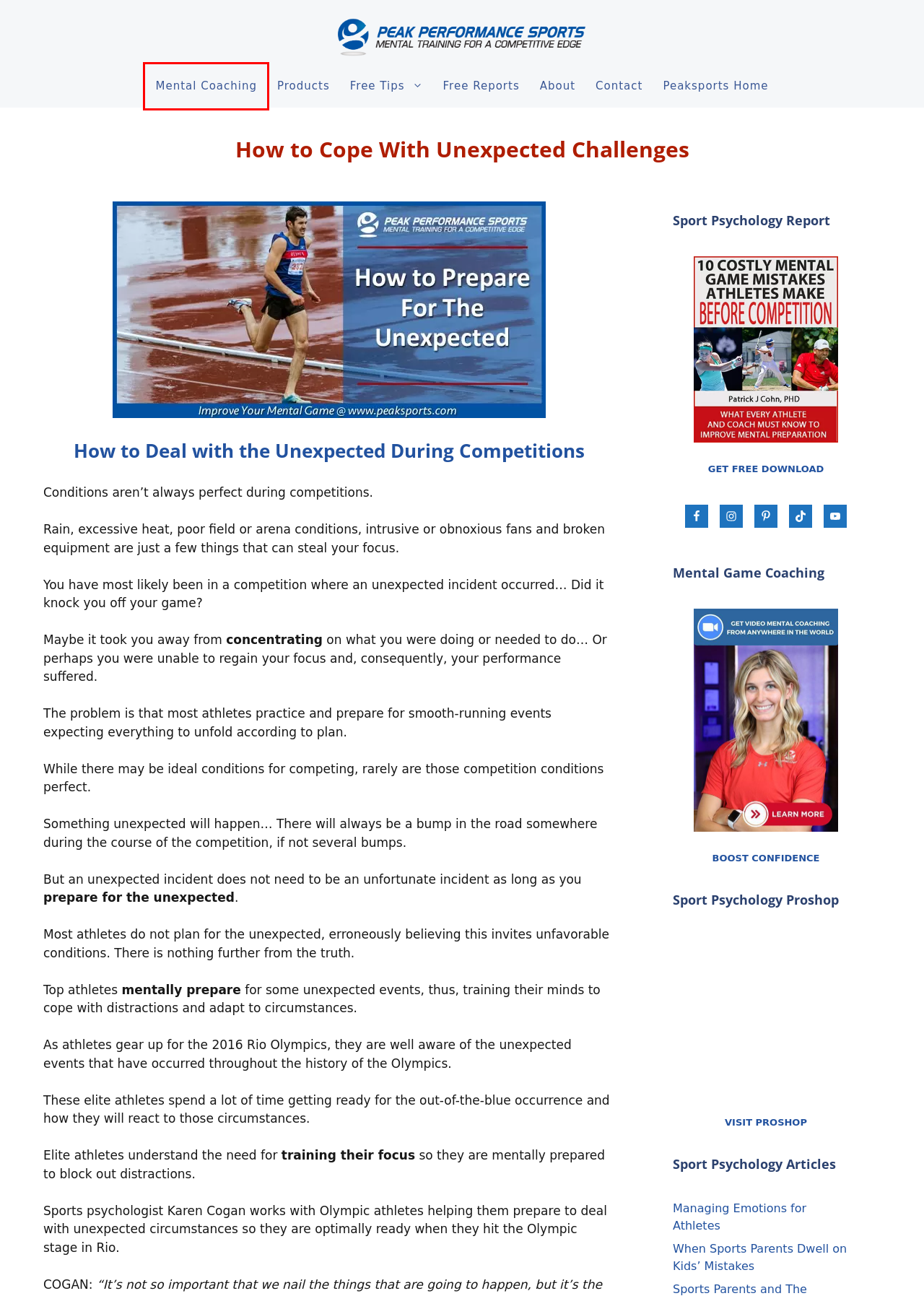Examine the screenshot of a webpage with a red bounding box around a UI element. Your task is to identify the webpage description that best corresponds to the new webpage after clicking the specified element. The given options are:
A. Sports Psychology For Athletes, Sport Parents, & Coaches
B. Sports Psychology Articles | Sports Psychology Tips
C. When Parents Dwell on Kids’ Mistakes| Sports Psychology Tips
D. Free Mental Game Report | Sports Psychology Tips
E. Sport Psychology Articles and Videos for Athletes
F. Mental Game Coaching for Athletes | Peak Performance Sports
G. Dr. Patrick Cohn | Sports Psychology Tips
H. Contact Peak Performance Sports | Sports Psychology Tips

F